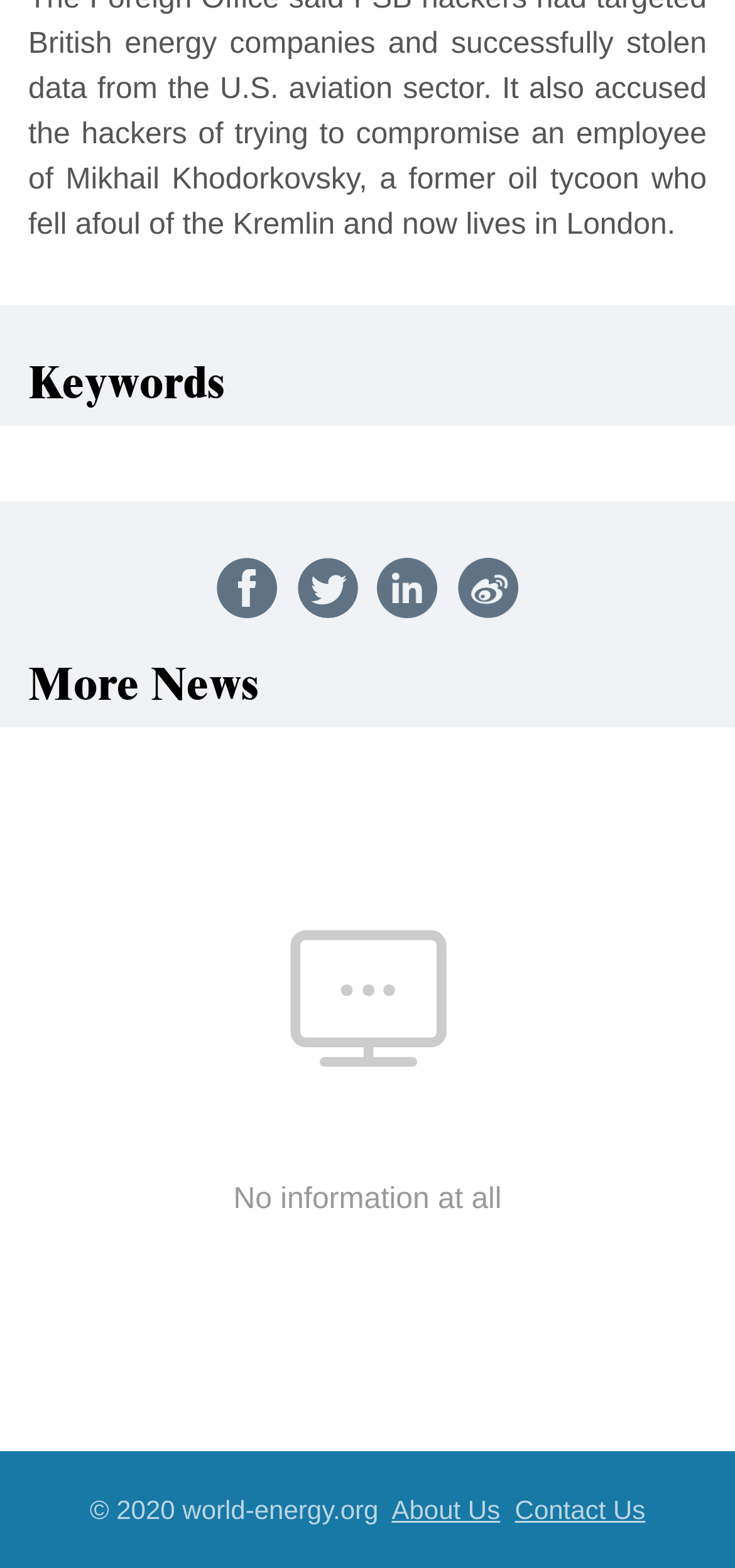Answer this question in one word or a short phrase: How many social media platforms are available to share content?

4